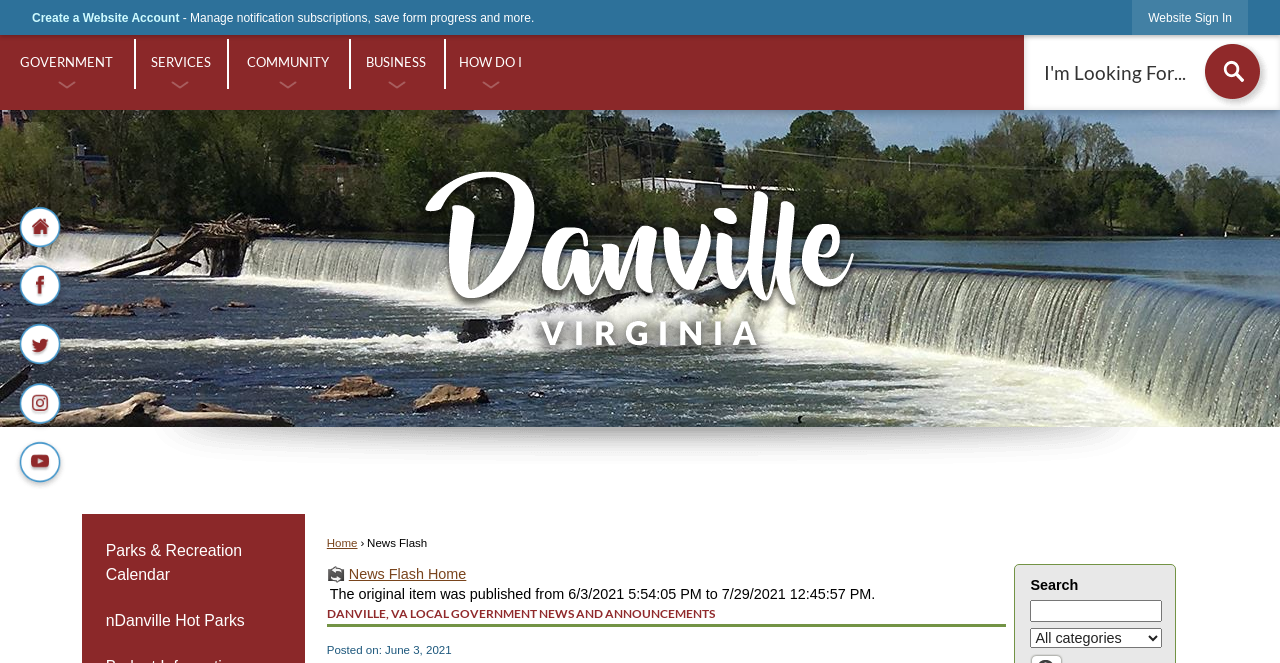Please specify the bounding box coordinates of the region to click in order to perform the following instruction: "Visit the Danville Virginia website".

[0.326, 0.257, 0.674, 0.552]